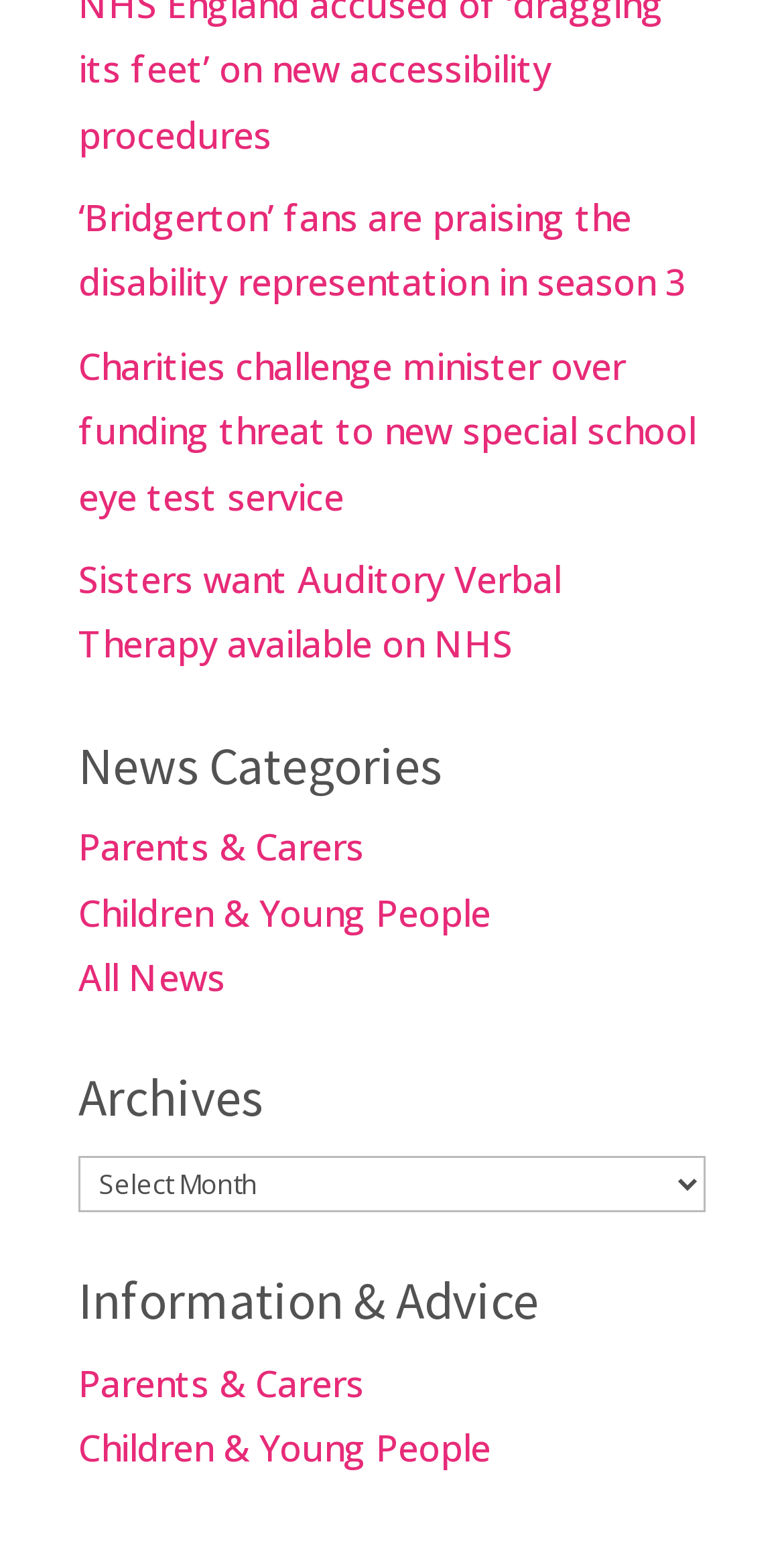Locate the bounding box coordinates of the clickable region necessary to complete the following instruction: "View all news". Provide the coordinates in the format of four float numbers between 0 and 1, i.e., [left, top, right, bottom].

[0.1, 0.61, 0.287, 0.641]